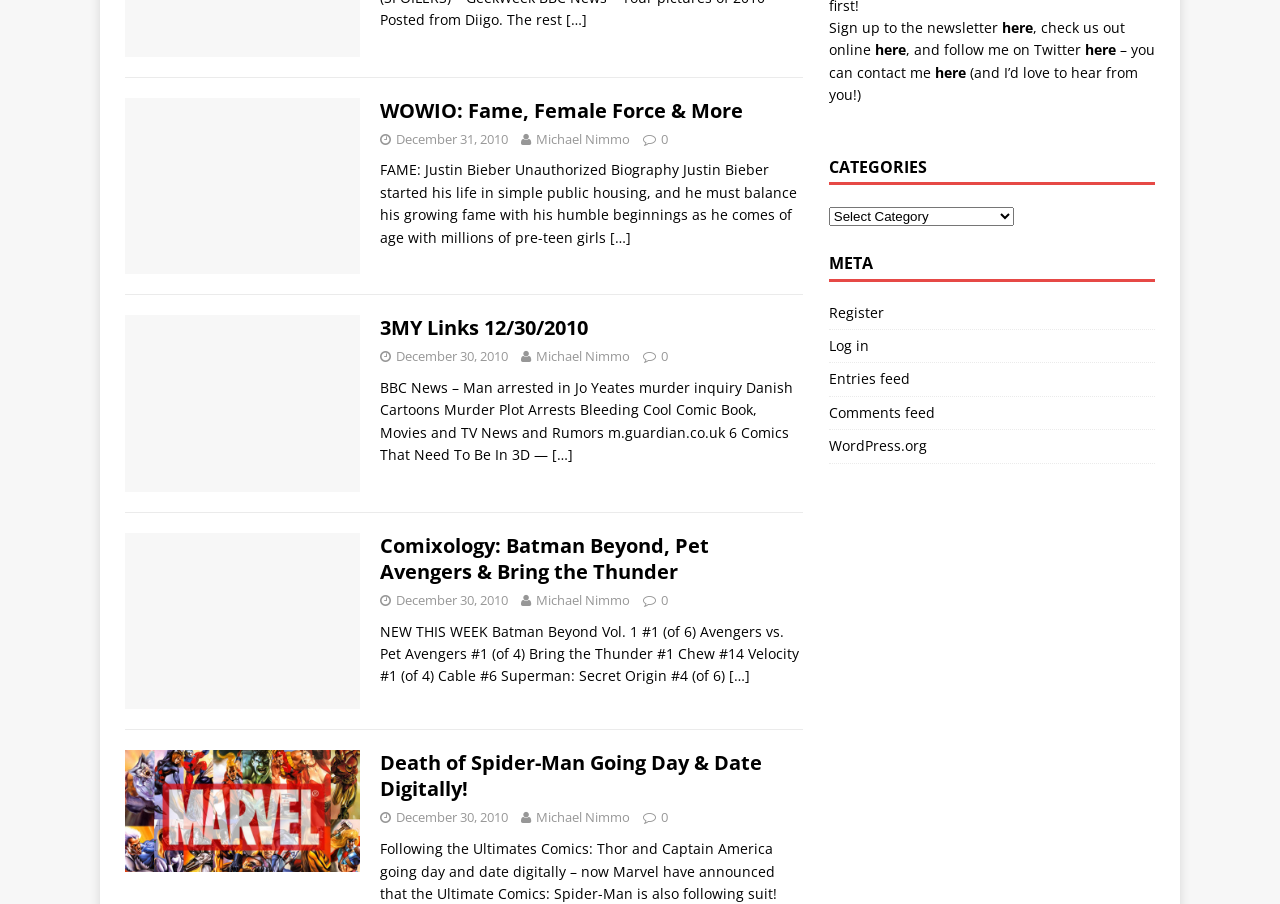Extract the bounding box for the UI element that matches this description: "3MY Links 12/30/2010".

[0.297, 0.348, 0.459, 0.377]